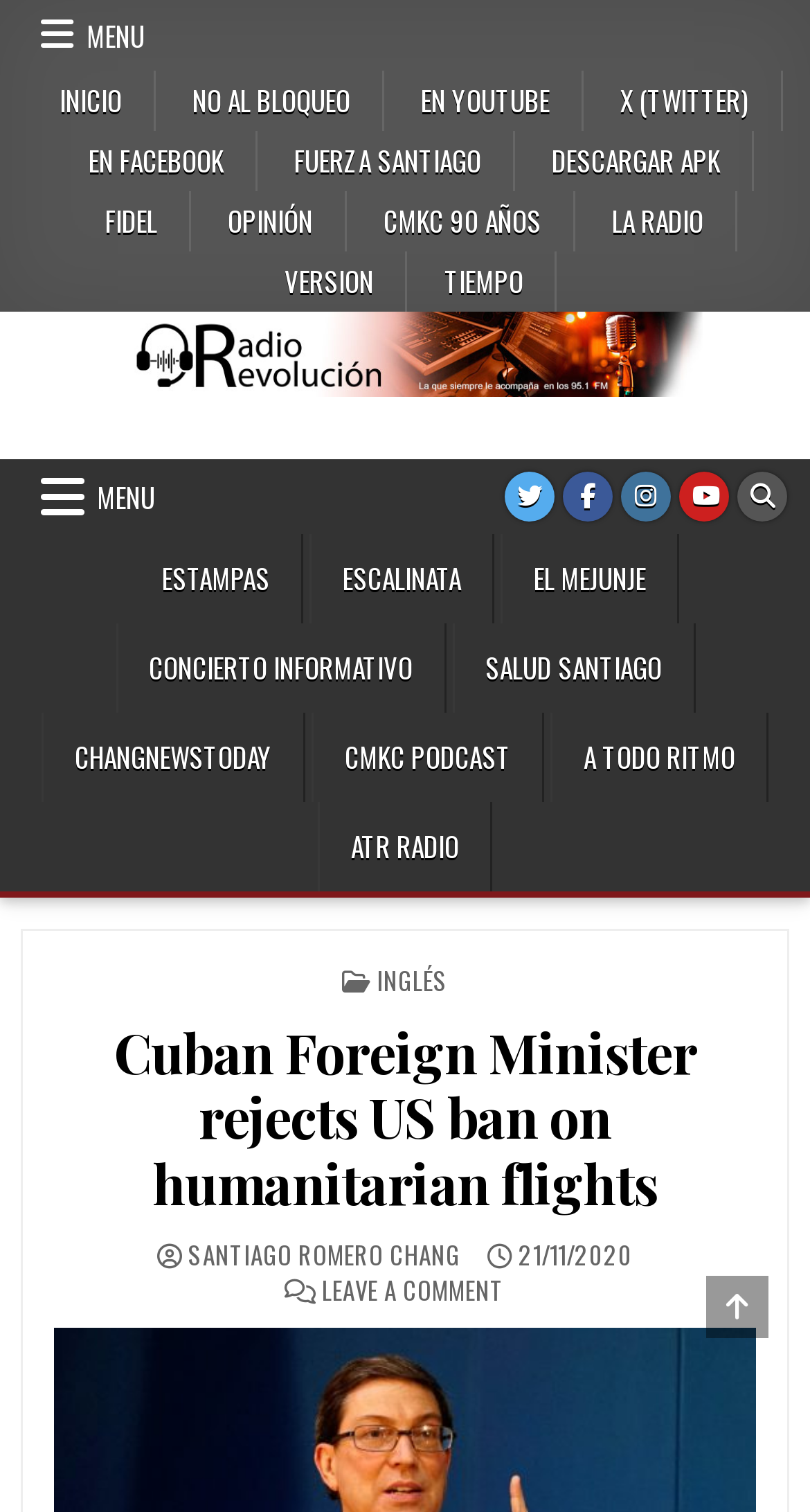Specify the bounding box coordinates for the region that must be clicked to perform the given instruction: "Click the MENU button".

[0.025, 0.0, 0.204, 0.047]